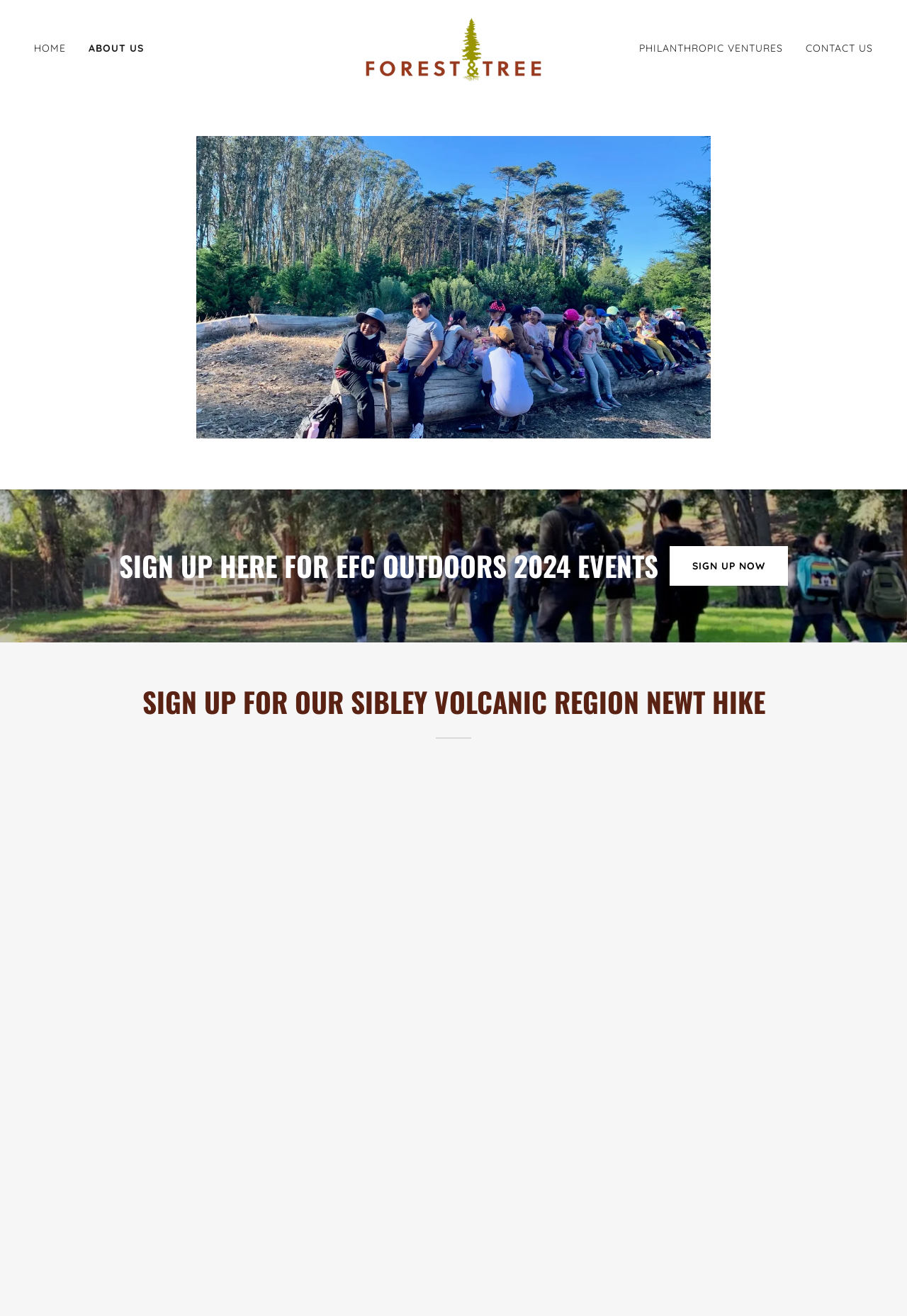Given the description Home, predict the bounding box coordinates of the UI element. Ensure the coordinates are in the format (top-left x, top-left y, bottom-right x, bottom-right y) and all values are between 0 and 1.

[0.033, 0.027, 0.077, 0.046]